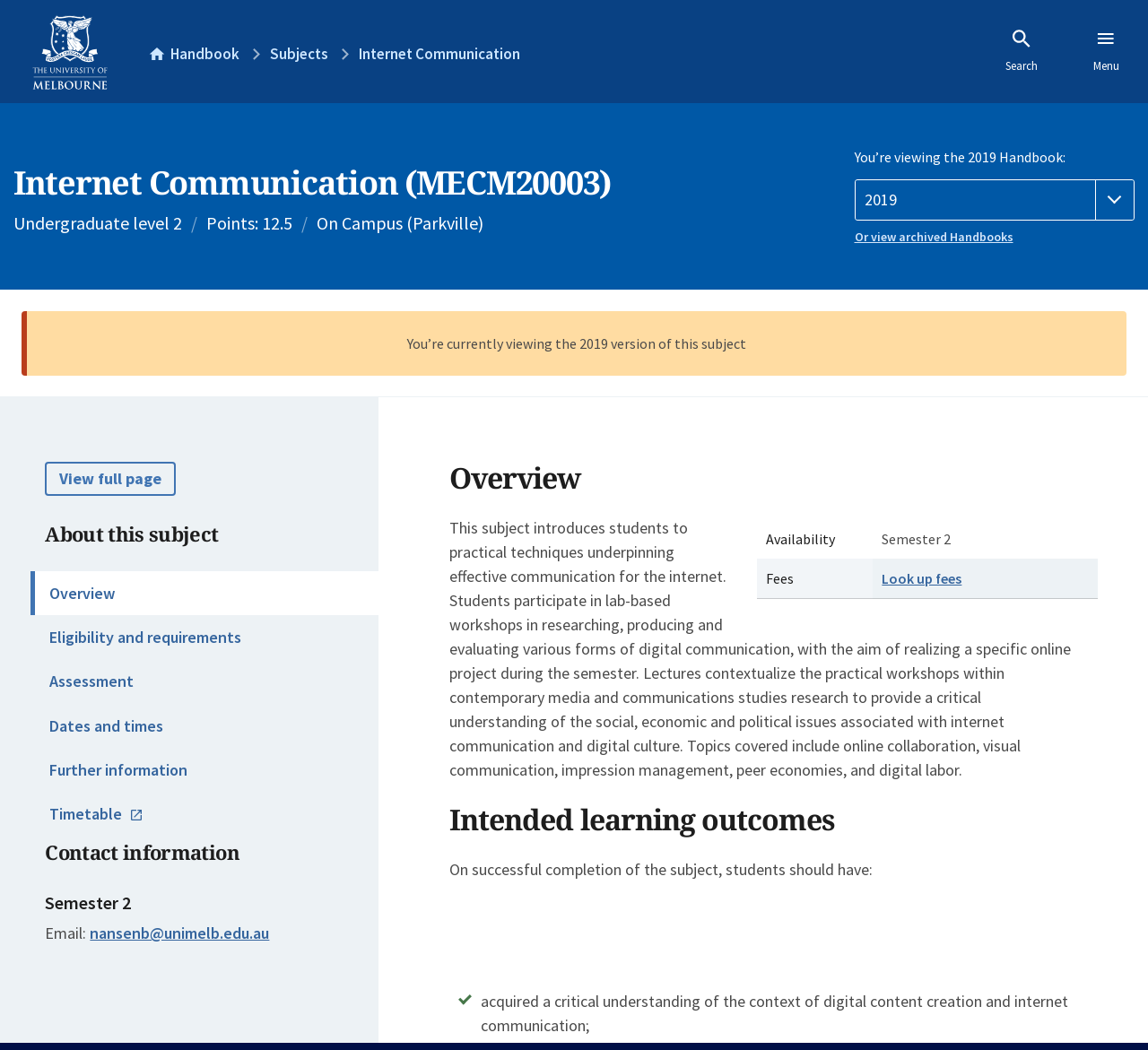Identify the bounding box for the UI element described as: "Further information". Ensure the coordinates are four float numbers between 0 and 1, formatted as [left, top, right, bottom].

[0.027, 0.712, 0.33, 0.754]